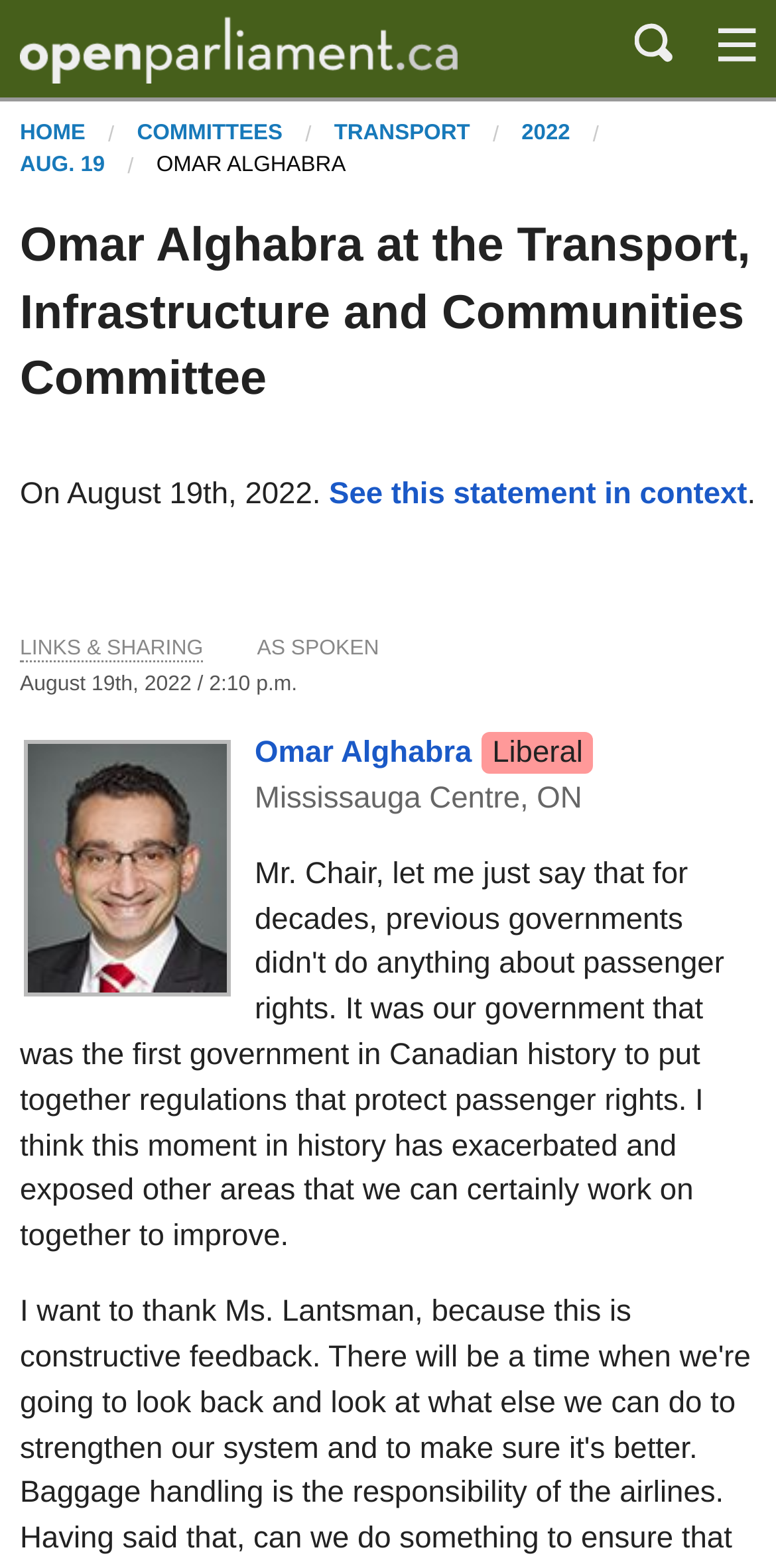Determine the coordinates of the bounding box for the clickable area needed to execute this instruction: "go to openparliament.ca homepage".

[0.026, 0.02, 0.59, 0.041]